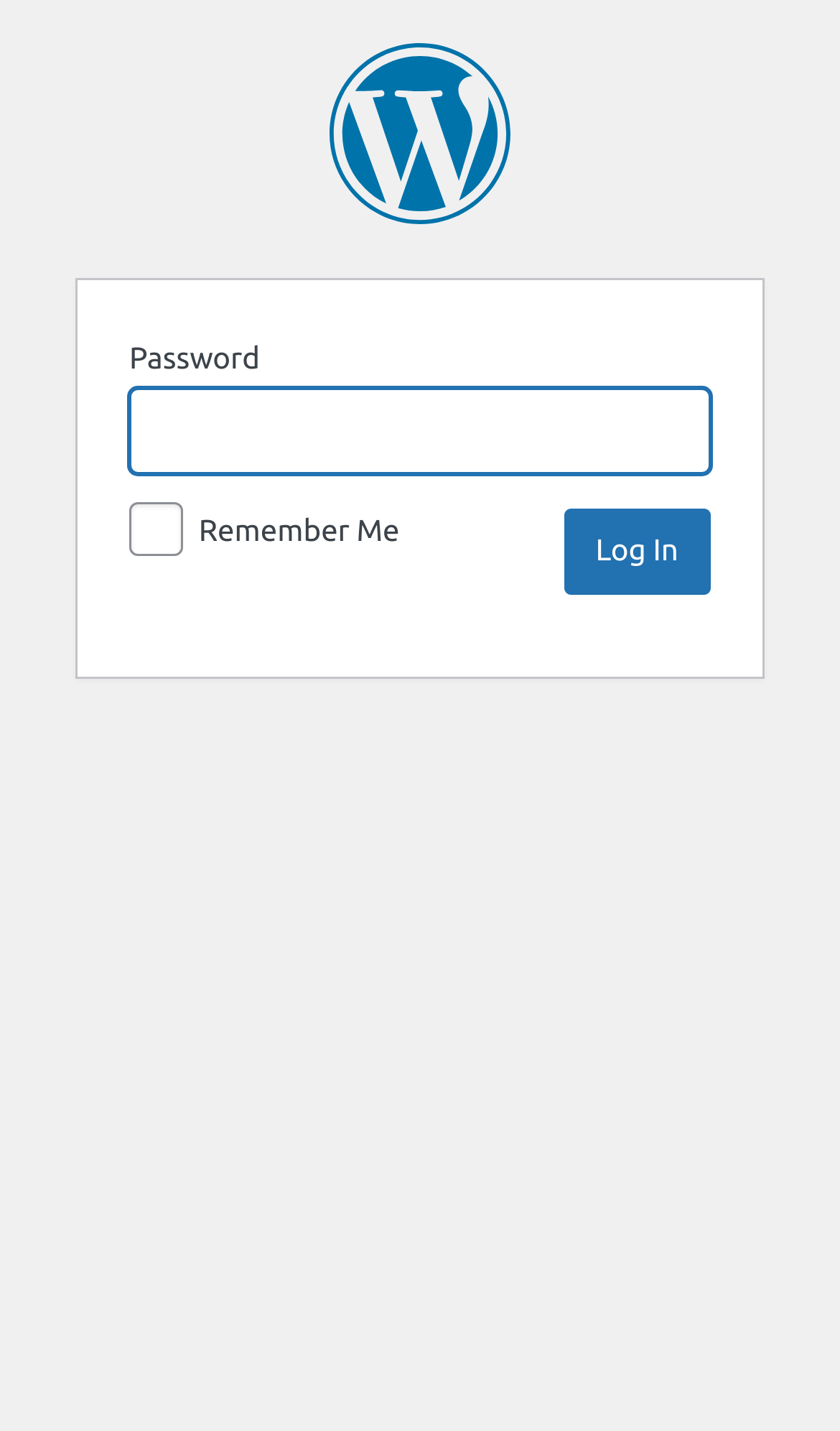Give the bounding box coordinates for the element described as: "DemandDynamics".

[0.09, 0.03, 0.91, 0.157]